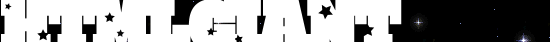What do the stars in the logo represent?
Refer to the screenshot and deliver a thorough answer to the question presented.

The decorative stars in the logo are likely used to enhance its visual appeal and align with contemporary web aesthetics, which is a common design trend in modern websites and online platforms.